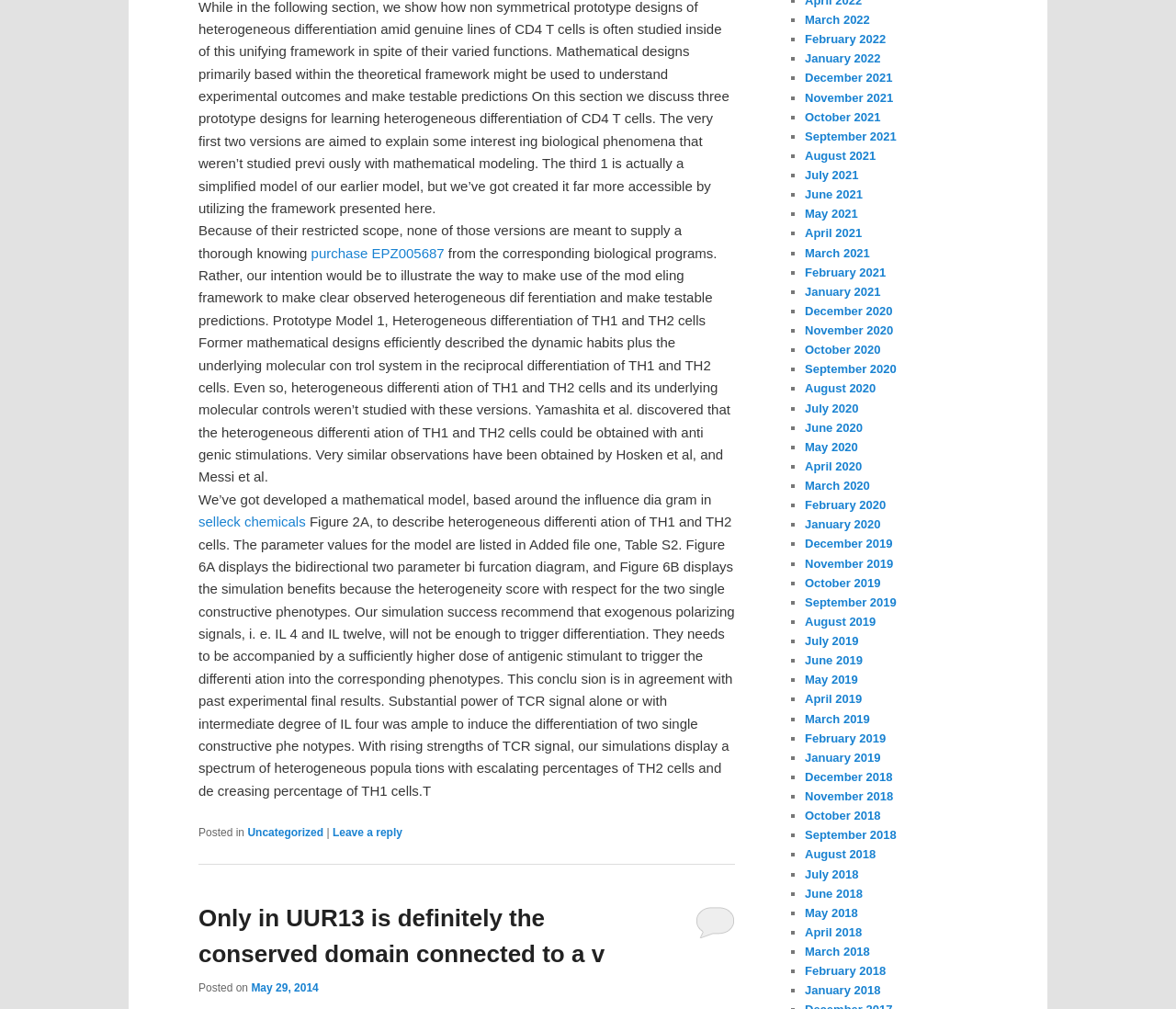Pinpoint the bounding box coordinates for the area that should be clicked to perform the following instruction: "View the post published on May 29, 2014".

[0.214, 0.973, 0.271, 0.985]